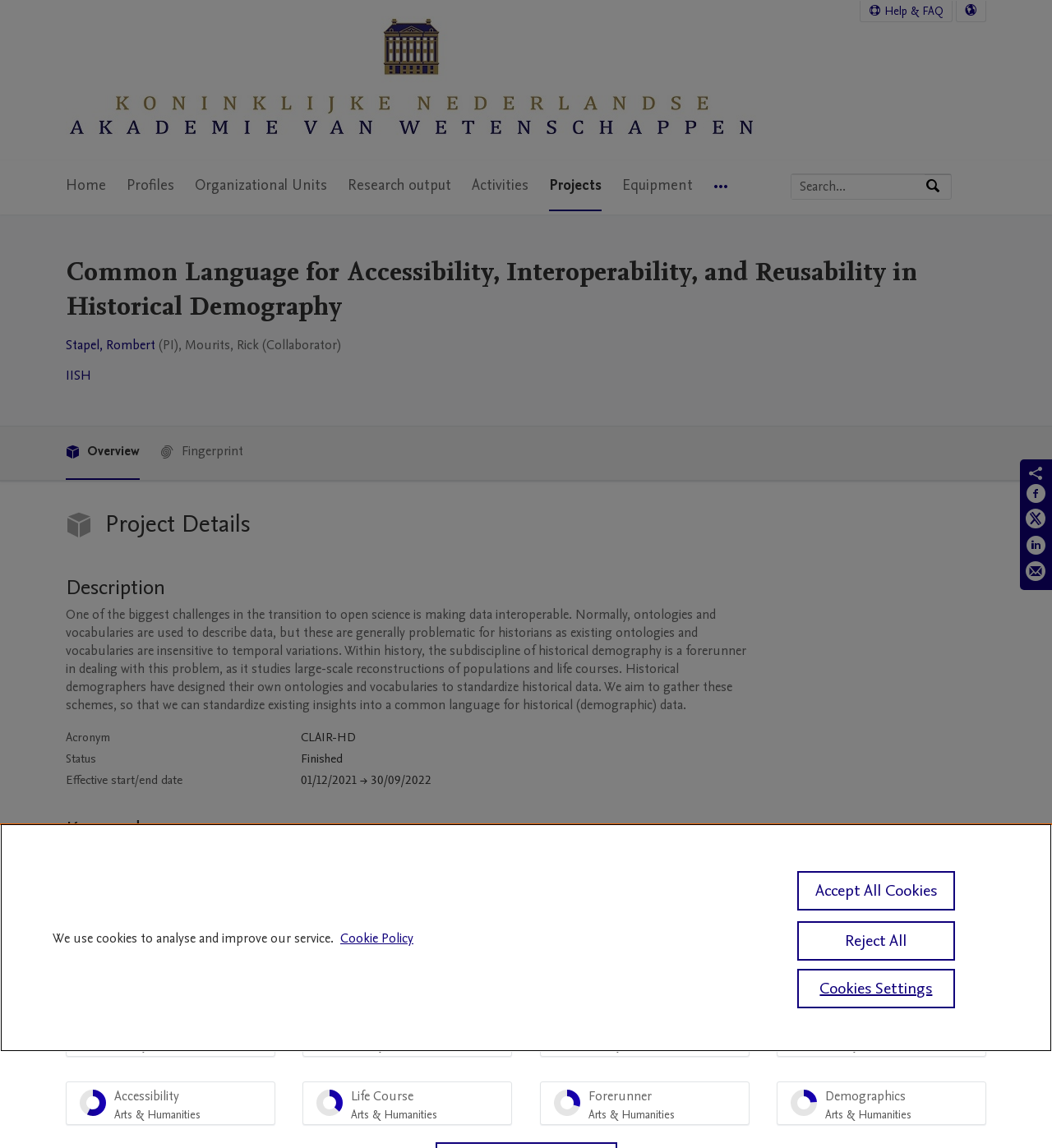Identify the bounding box coordinates of the clickable section necessary to follow the following instruction: "Search by expertise, name or affiliation". The coordinates should be presented as four float numbers from 0 to 1, i.e., [left, top, right, bottom].

[0.752, 0.152, 0.879, 0.173]